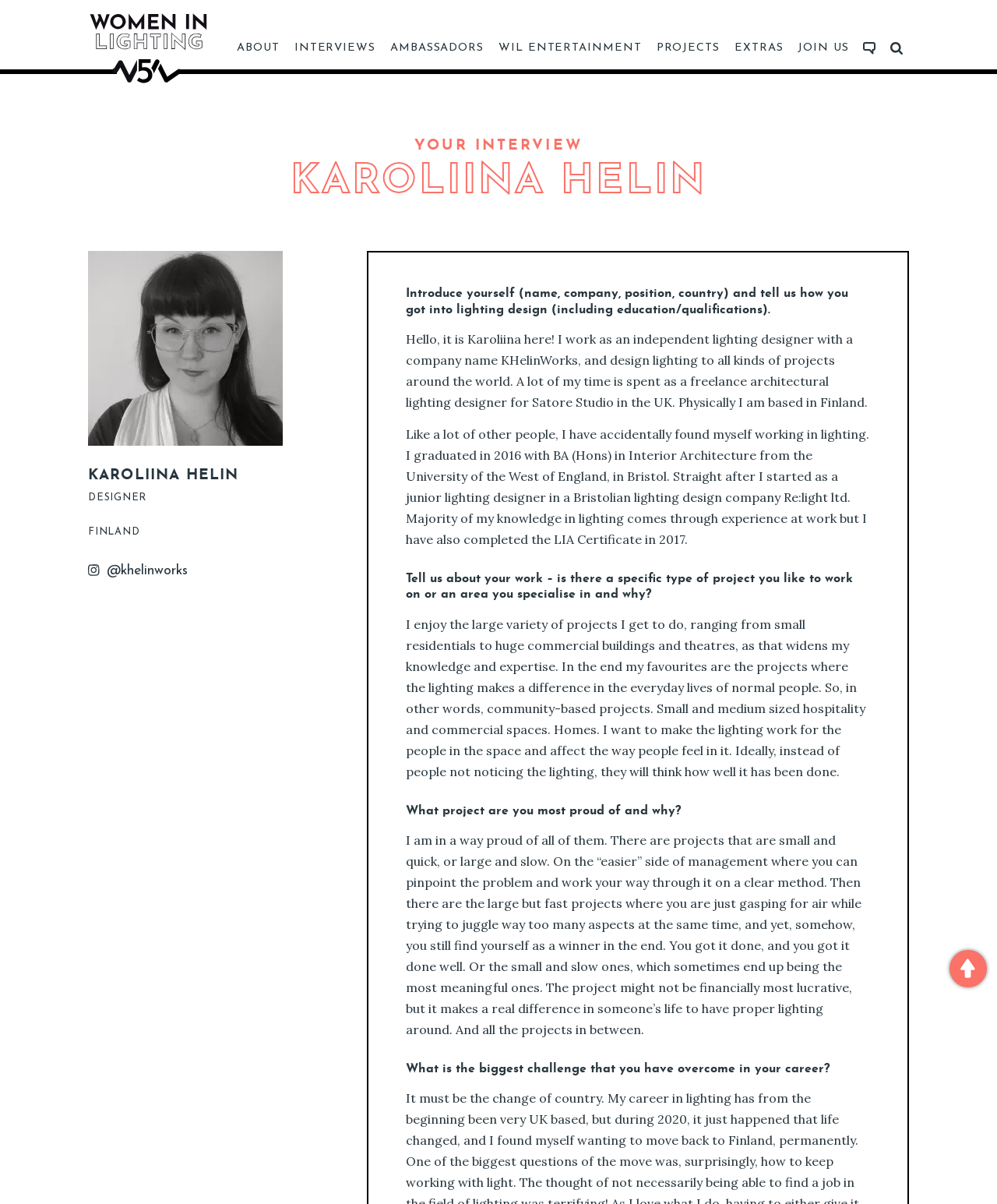What is the type of projects that the person being interviewed enjoys working on?
Please answer using one word or phrase, based on the screenshot.

Community-based projects